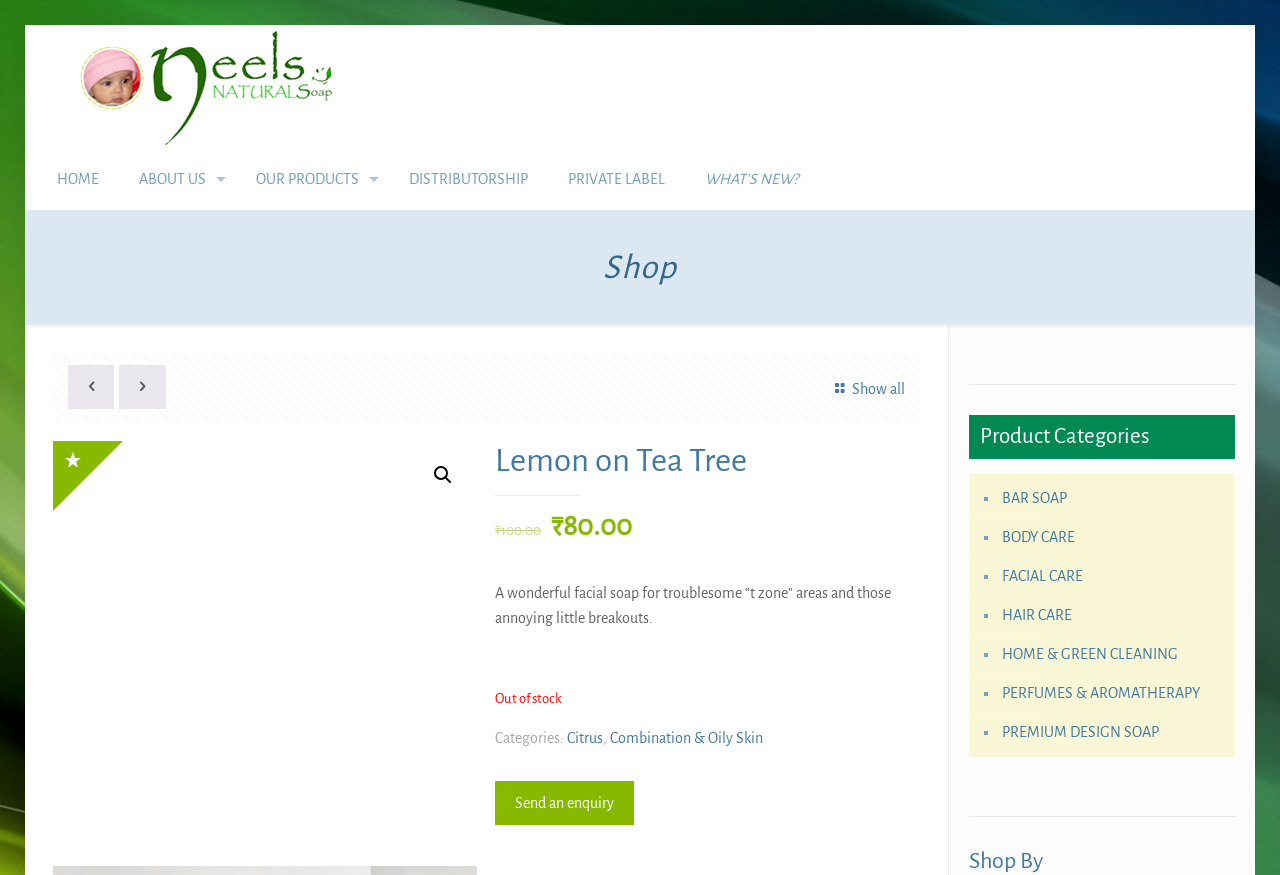Please provide the bounding box coordinates for the UI element as described: "ABOUT US". The coordinates must be four floats between 0 and 1, represented as [left, top, right, bottom].

[0.093, 0.17, 0.185, 0.239]